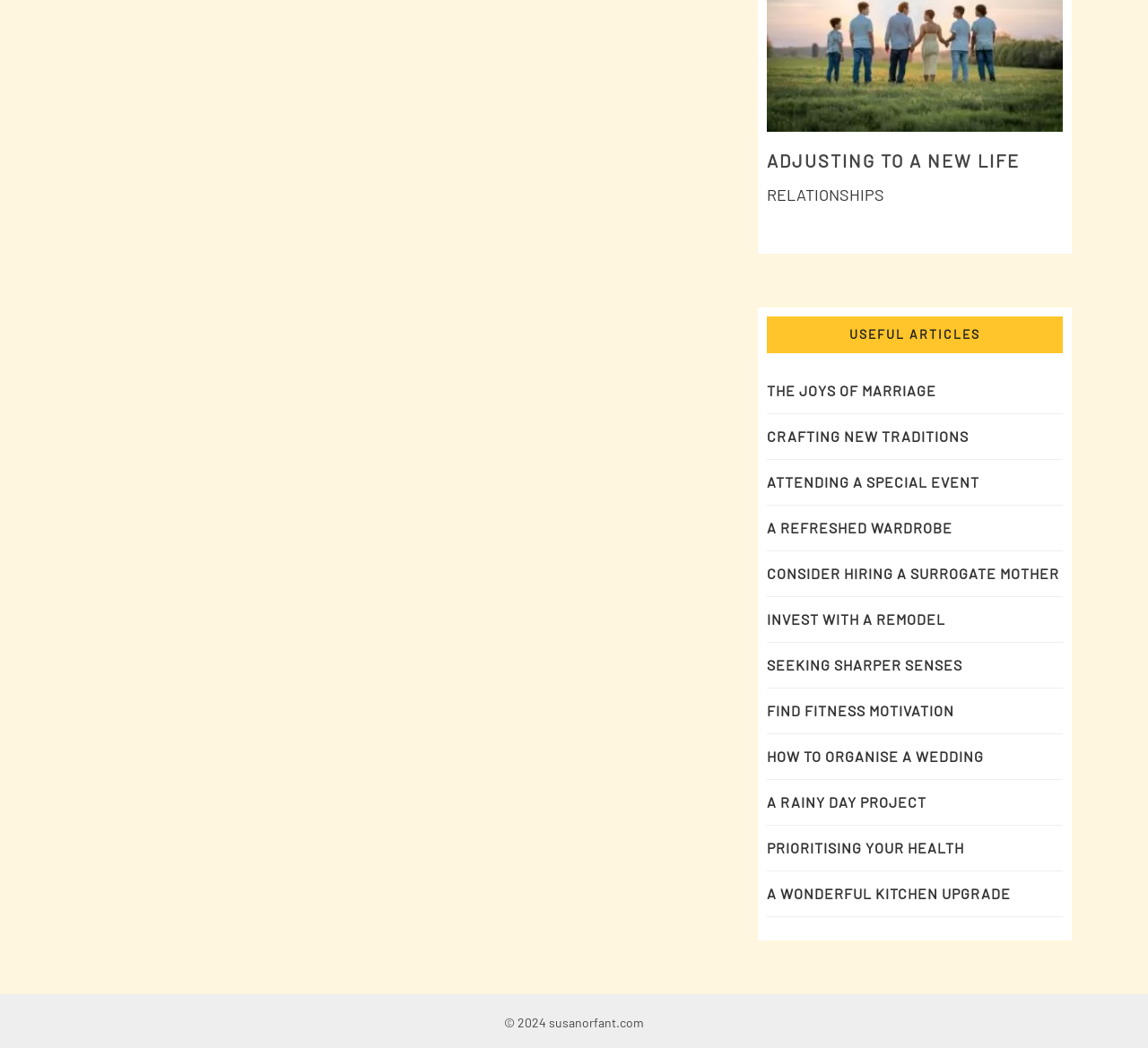What is the main topic of the webpage?
Using the visual information, reply with a single word or short phrase.

Adjusting to a new life